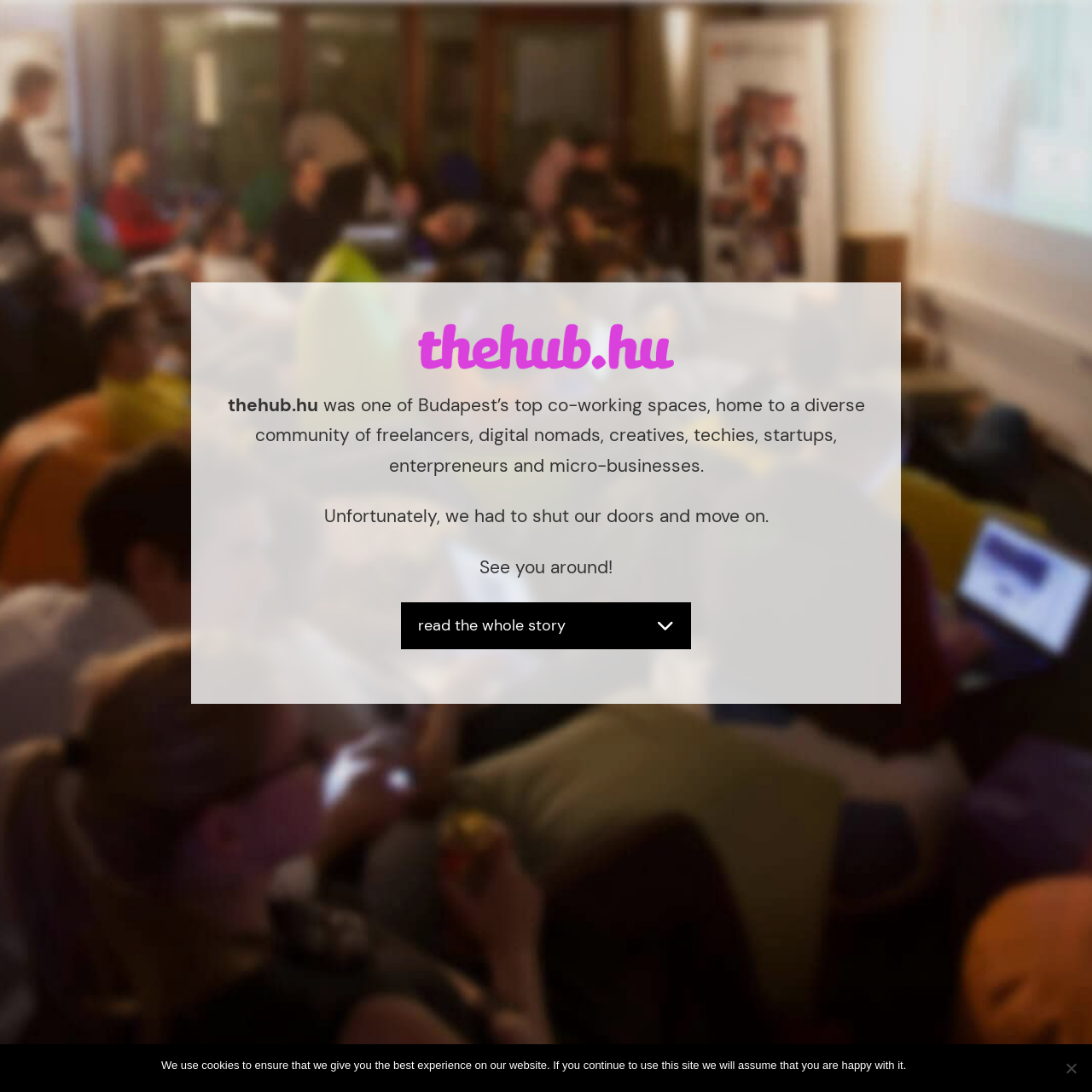What type of community is mentioned on the webpage?
Analyze the screenshot and provide a detailed answer to the question.

The webpage mentions a diverse community of freelancers, digital nomads, creatives, techies, startups, entrepreneurs, and micro-businesses, indicating that the webpage is related to a coworking space or community.